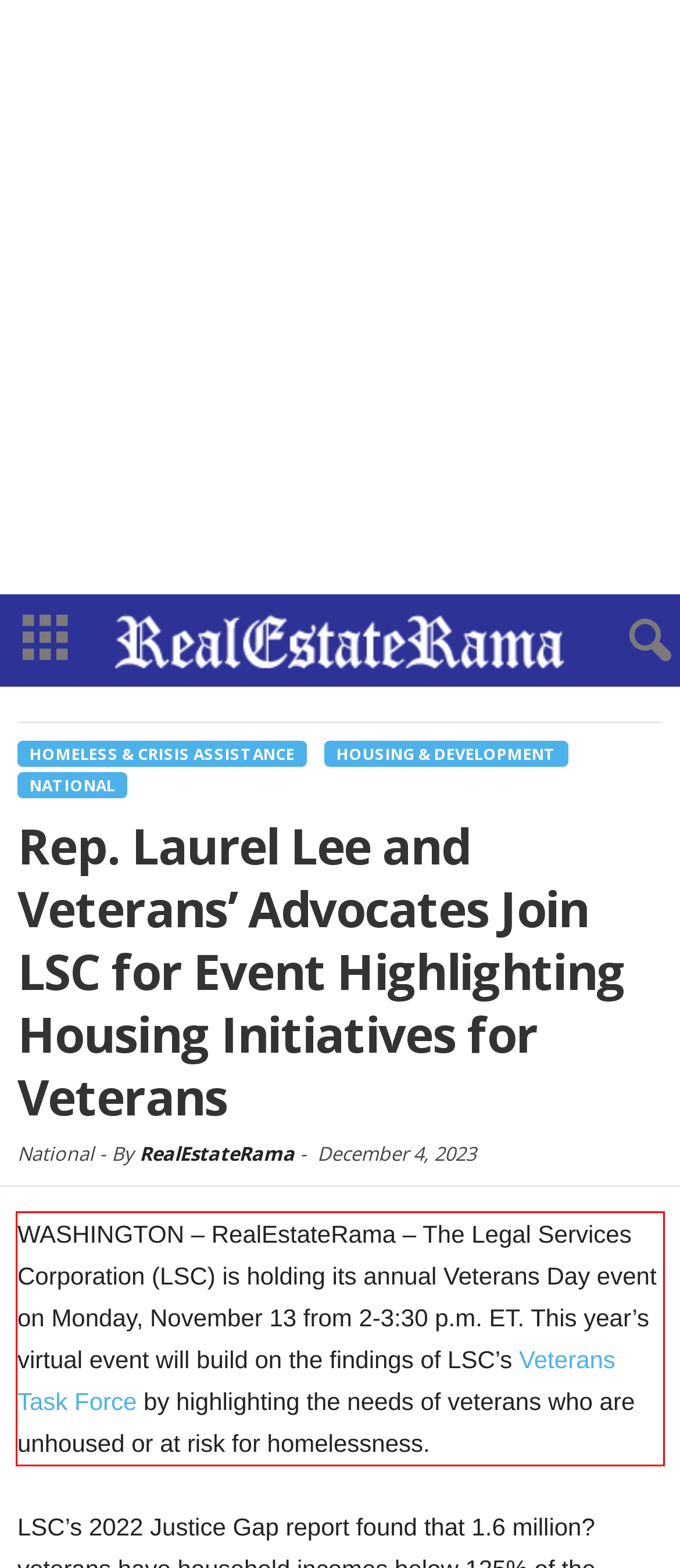Given the screenshot of the webpage, identify the red bounding box, and recognize the text content inside that red bounding box.

WASHINGTON – RealEstateRama – The Legal Services Corporation (LSC) is holding its annual Veterans Day event on Monday, November 13 from 2-3:30 p.m. ET. This year’s virtual event will build on the findings of LSC’s Veterans Task Force by highlighting the needs of veterans who are unhoused or at risk for homelessness.